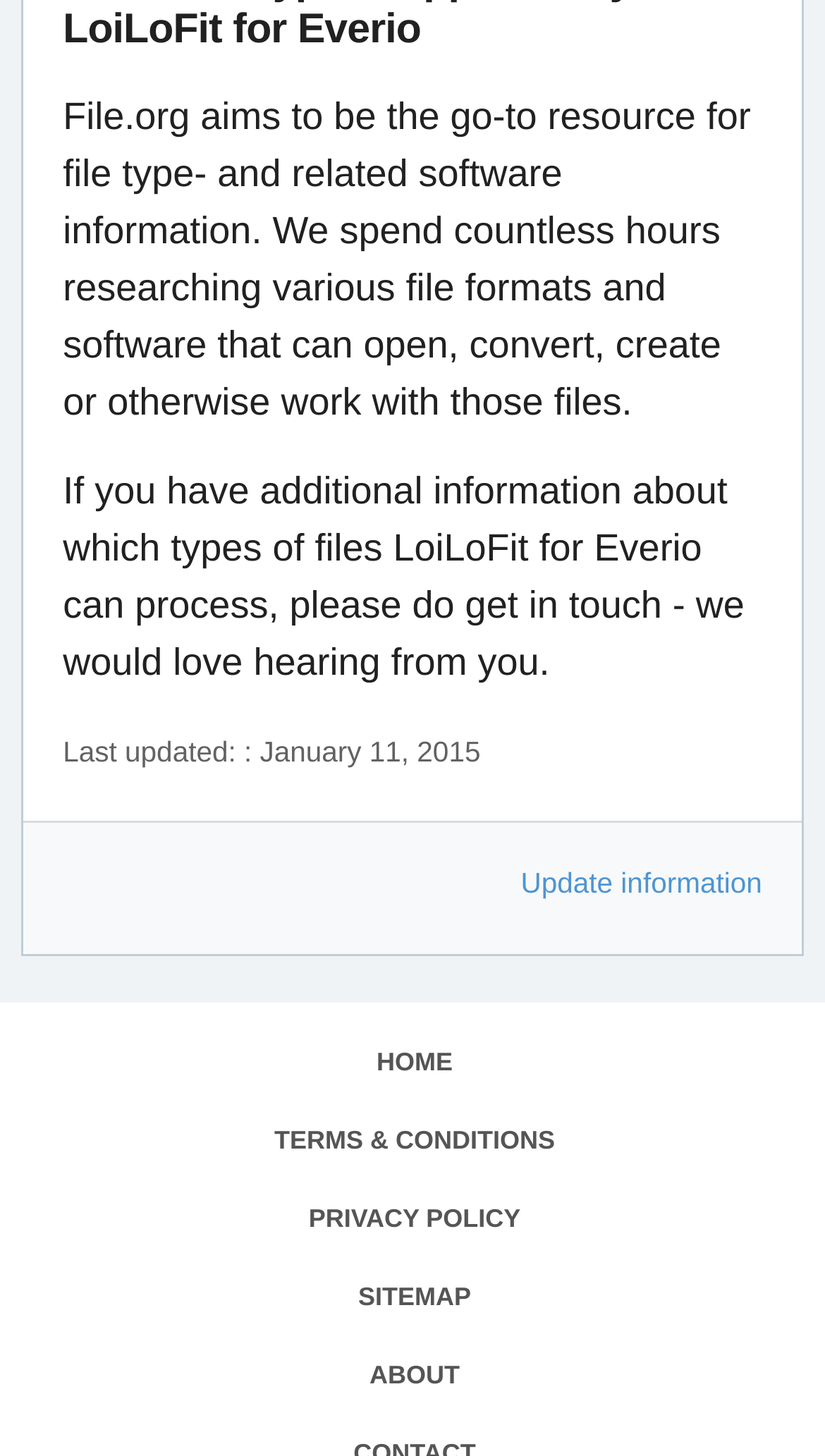Kindly determine the bounding box coordinates for the clickable area to achieve the given instruction: "Read the 'PRIVACY POLICY'".

[0.374, 0.827, 0.631, 0.847]